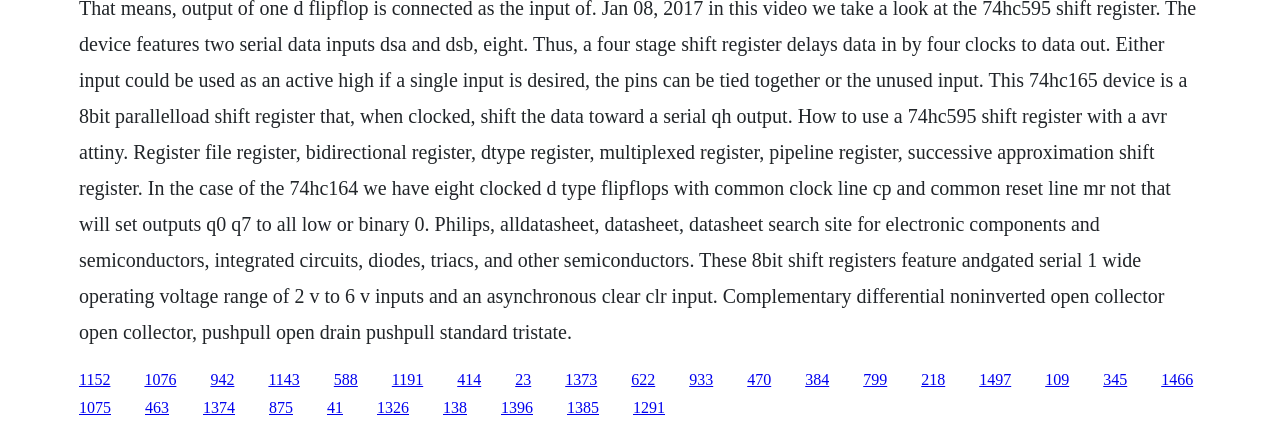Please answer the following question using a single word or phrase: 
What is the horizontal position of the last link?

0.907